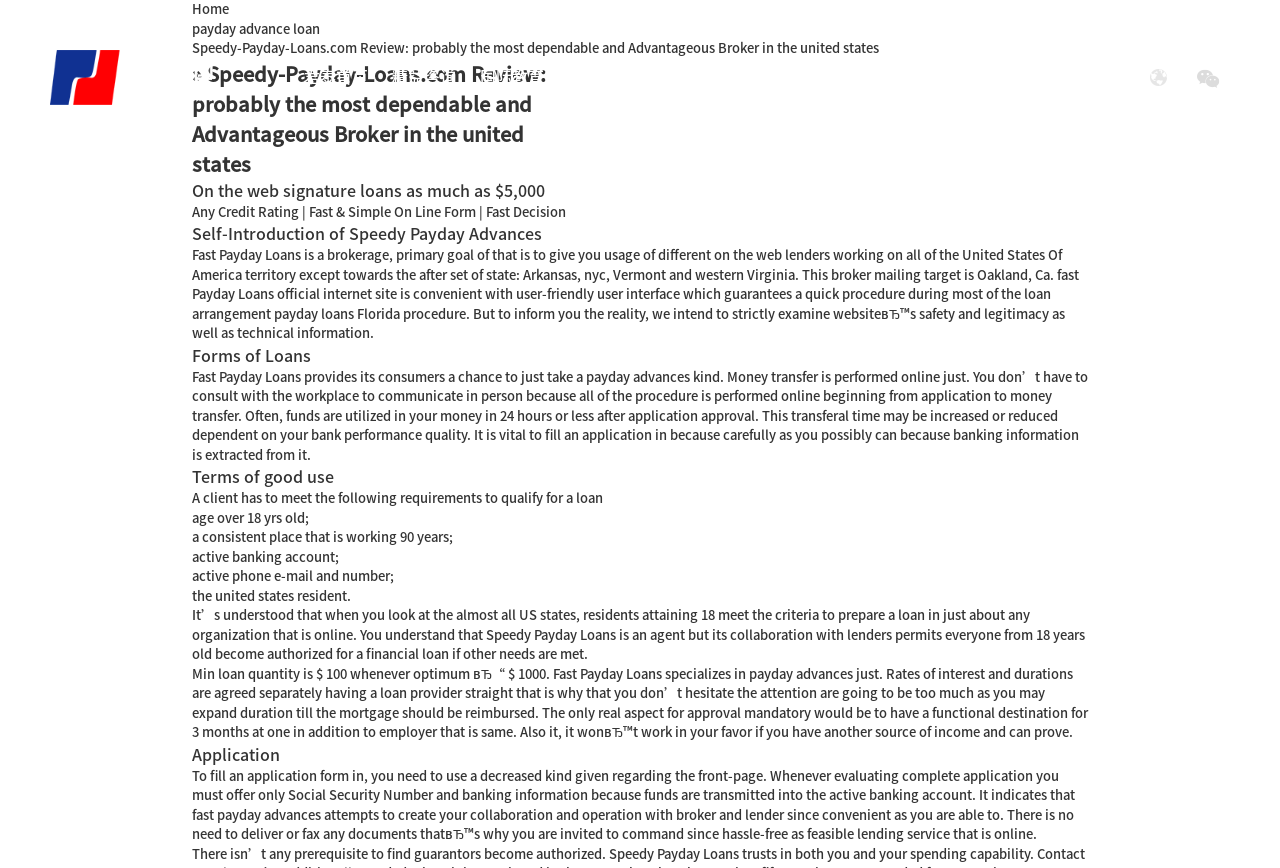Identify the bounding box coordinates for the element you need to click to achieve the following task: "Apply for payday loans Florida". Provide the bounding box coordinates as four float numbers between 0 and 1, in the form [left, top, right, bottom].

[0.214, 0.354, 0.312, 0.369]